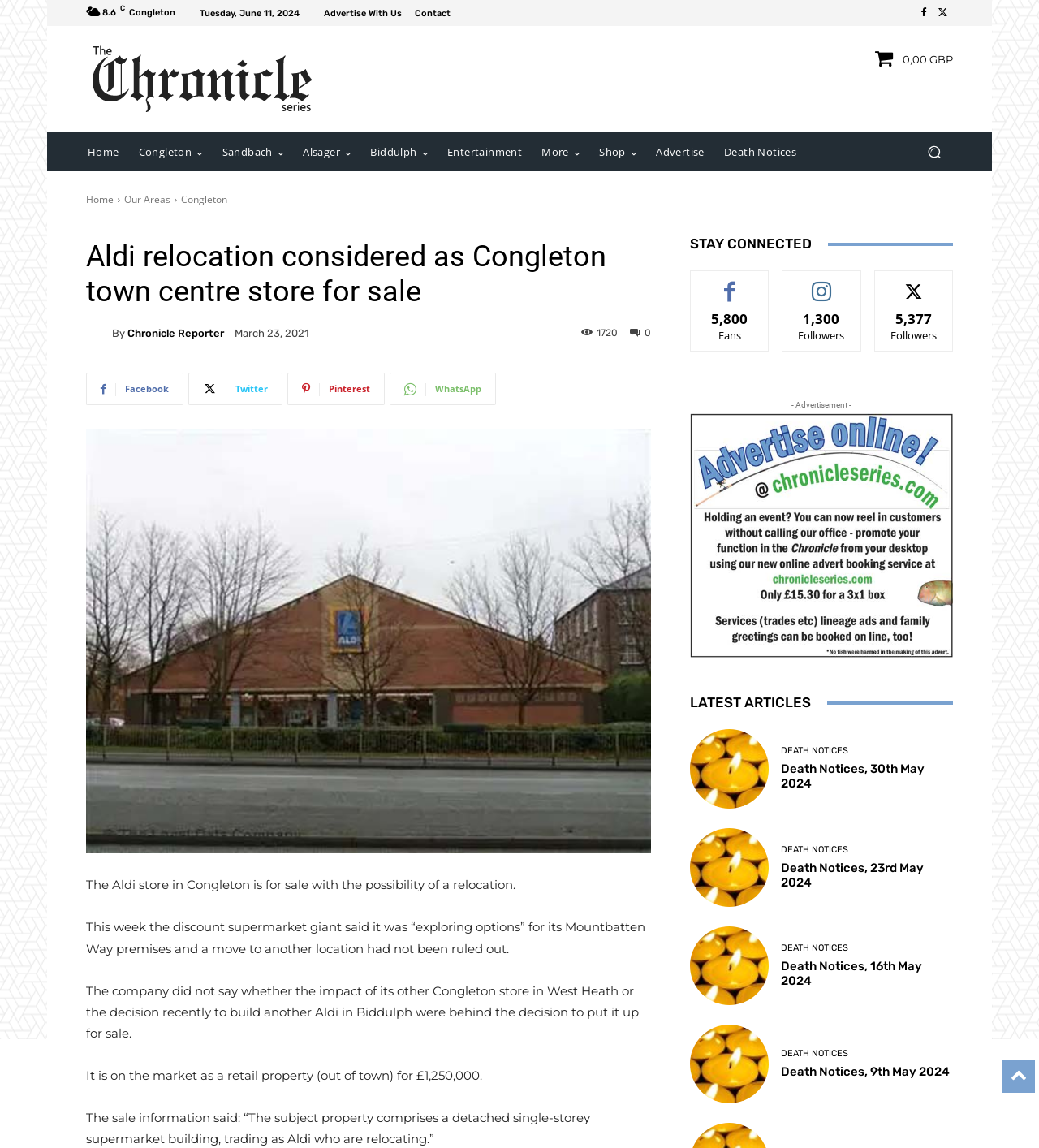Please provide a comprehensive response to the question based on the details in the image: How much is the Aldi store for sale?

The question is asking about the sale price of the Aldi store. Based on the webpage, I found a StaticText element with the text 'It is on the market as a retail property (out of town) for £1,250,000.' which indicates the sale price of the Aldi store.